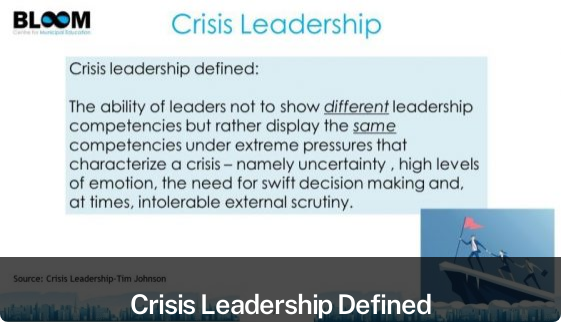What is symbolized by the illustration of the ship?
Look at the screenshot and give a one-word or phrase answer.

Challenges faced during a crisis